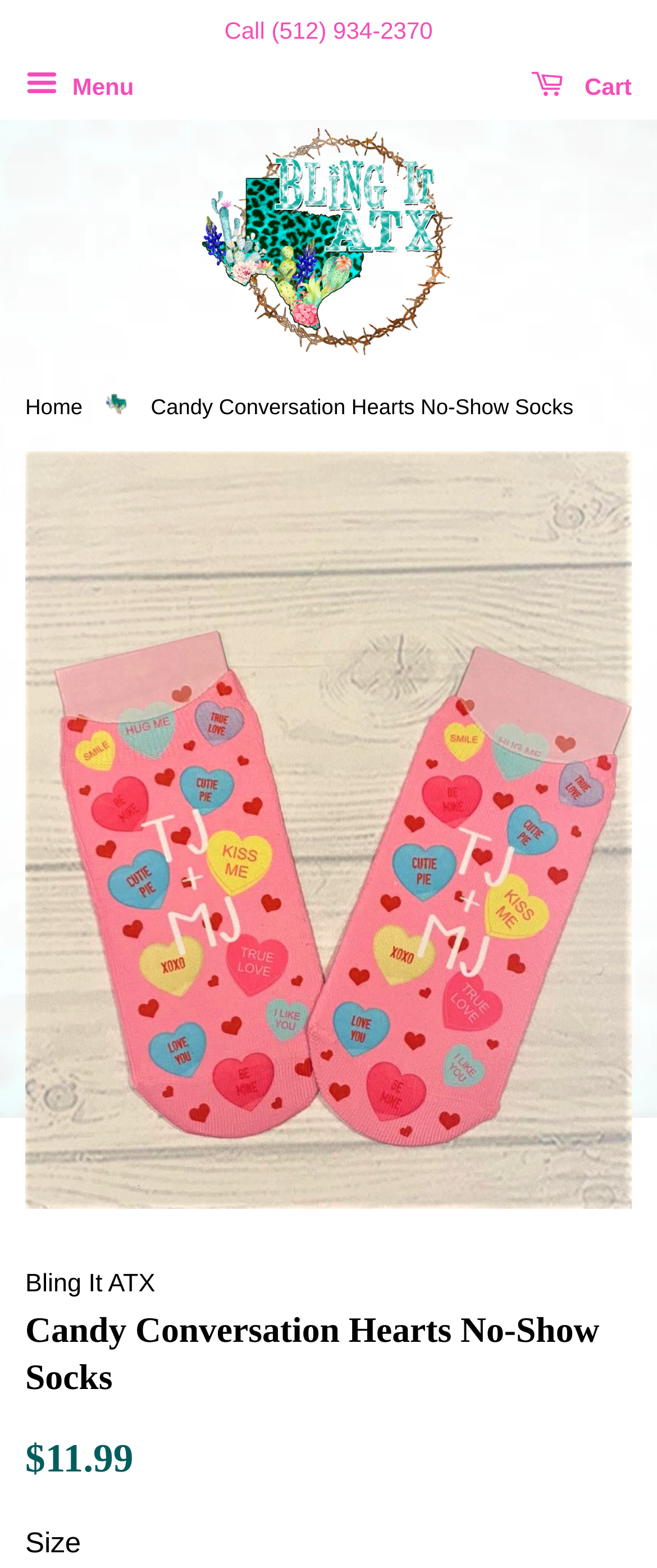Answer the following query concisely with a single word or phrase:
What is the price of the product?

$11.99